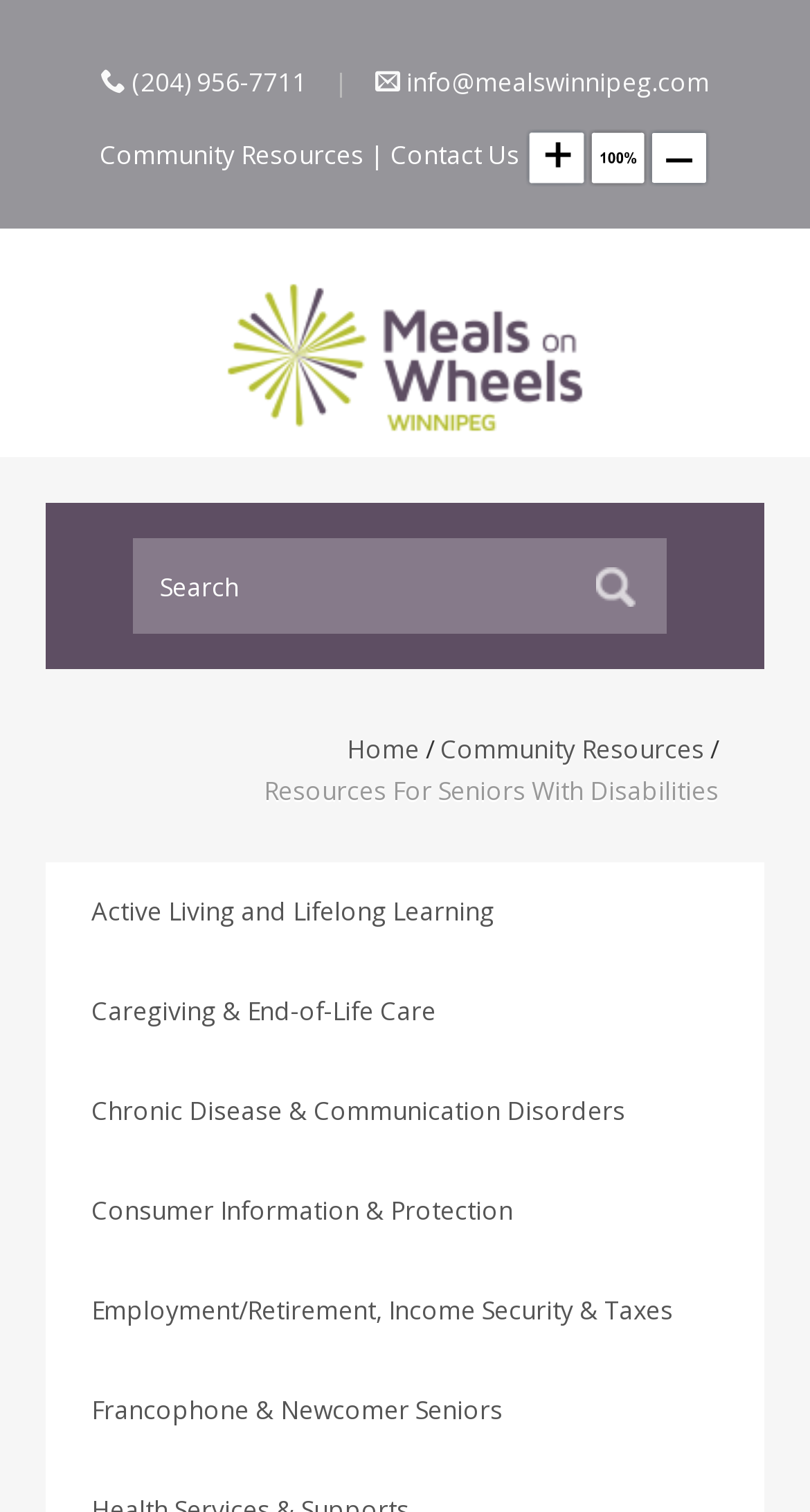Find the bounding box coordinates of the clickable area that will achieve the following instruction: "learn about active living and lifelong learning".

[0.056, 0.57, 0.944, 0.636]